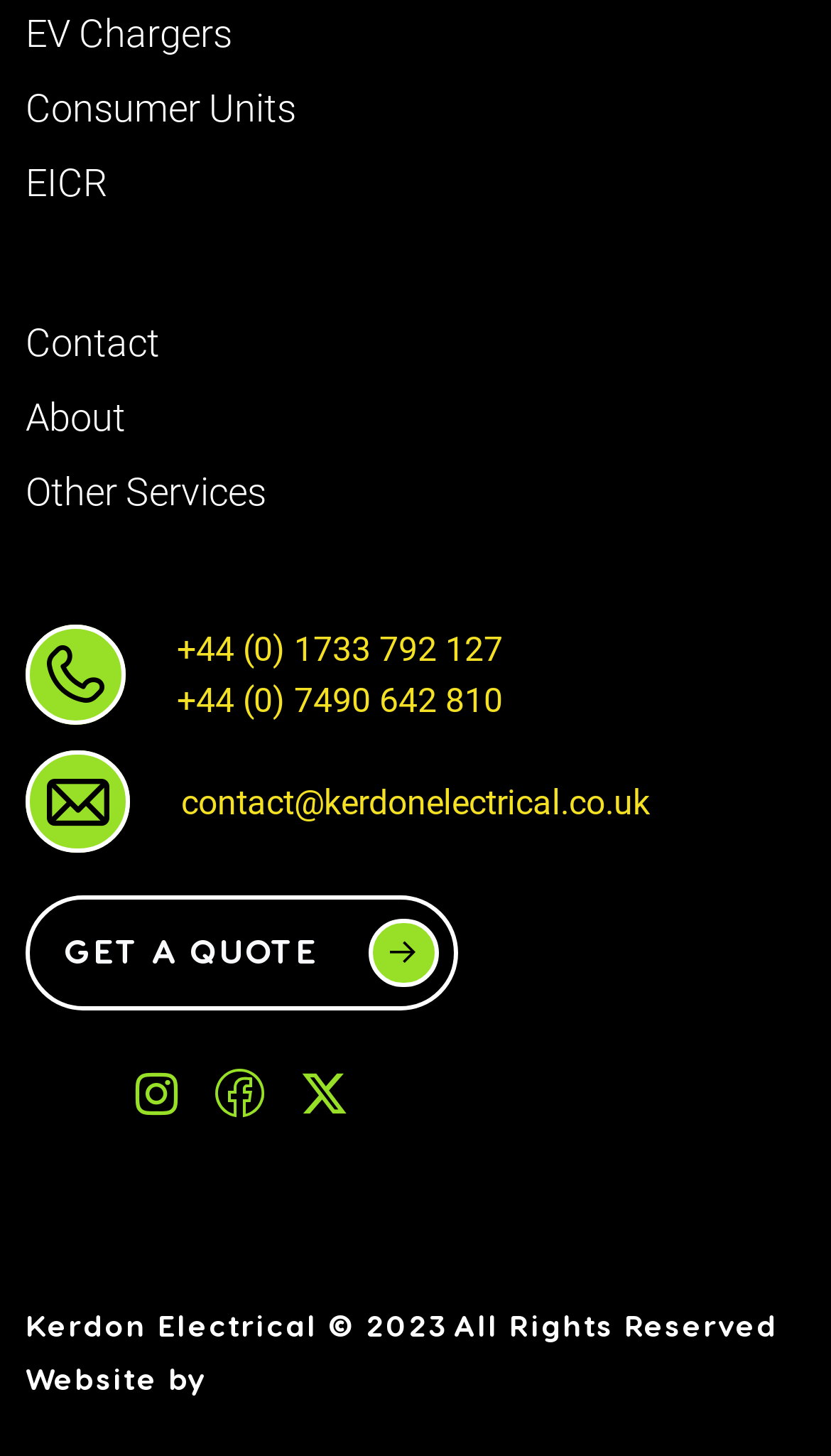Please find the bounding box coordinates for the clickable element needed to perform this instruction: "Click on EV Chargers".

[0.031, 0.004, 0.279, 0.04]